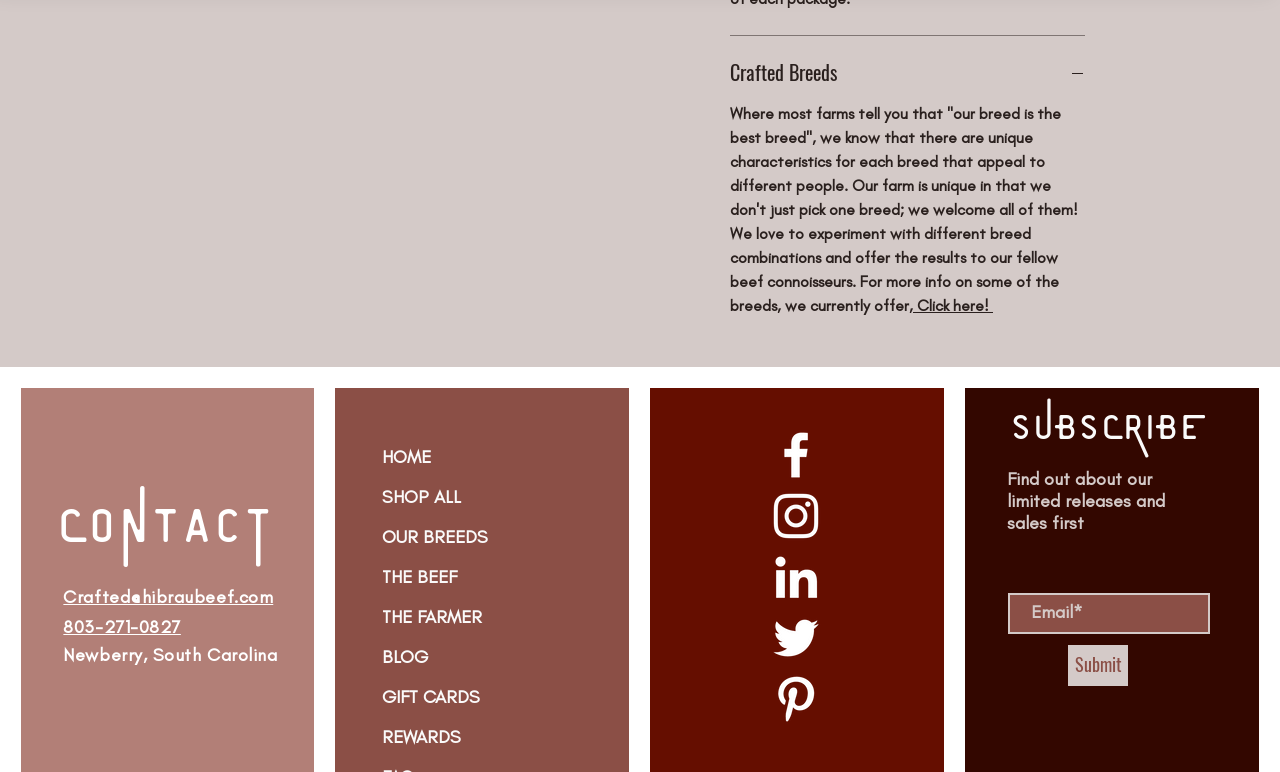Please determine the bounding box coordinates of the clickable area required to carry out the following instruction: "Go to HOME page". The coordinates must be four float numbers between 0 and 1, represented as [left, top, right, bottom].

[0.299, 0.565, 0.461, 0.617]